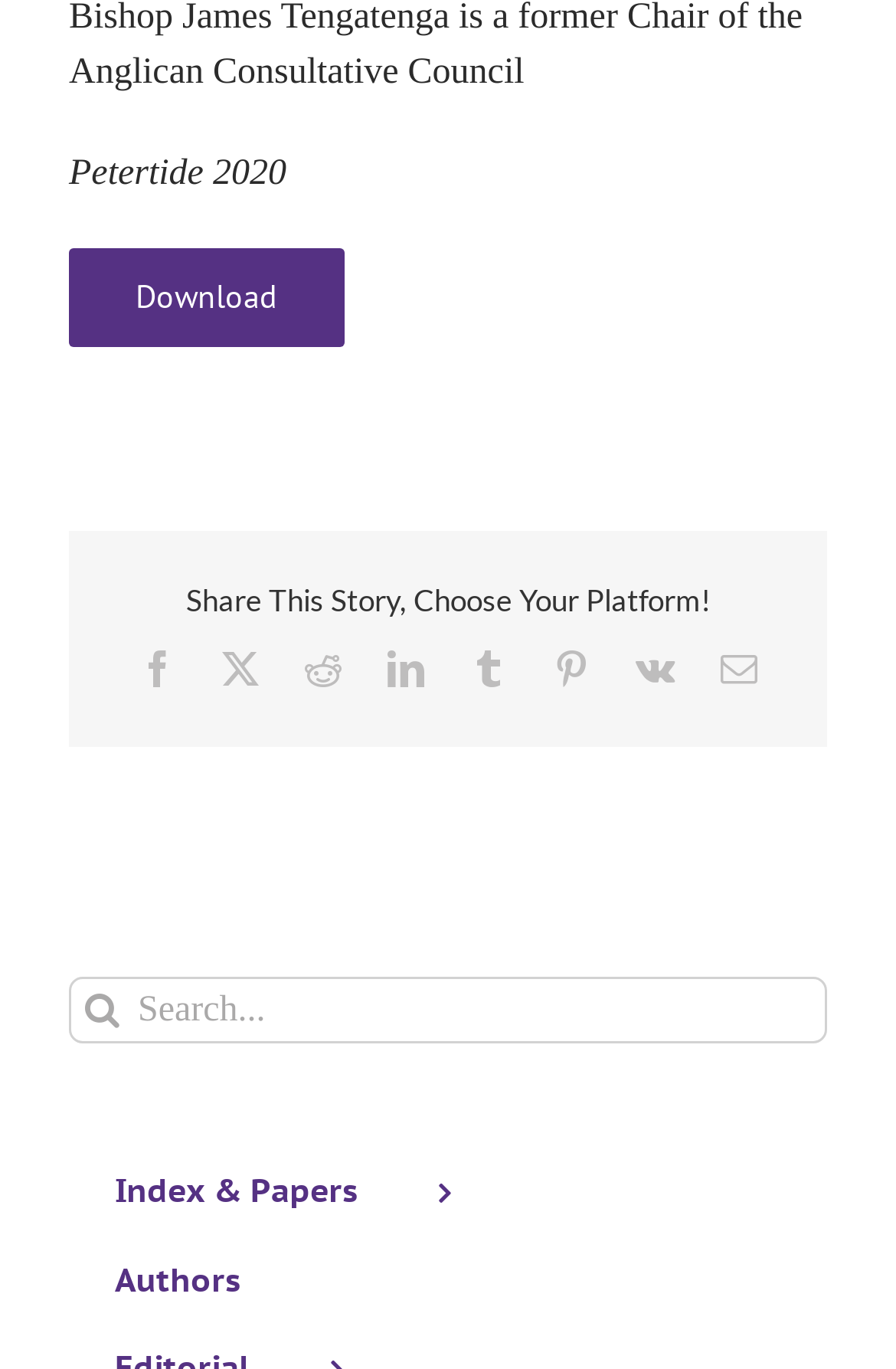Please specify the bounding box coordinates of the clickable region to carry out the following instruction: "Search for something". The coordinates should be four float numbers between 0 and 1, in the format [left, top, right, bottom].

[0.077, 0.714, 0.923, 0.763]